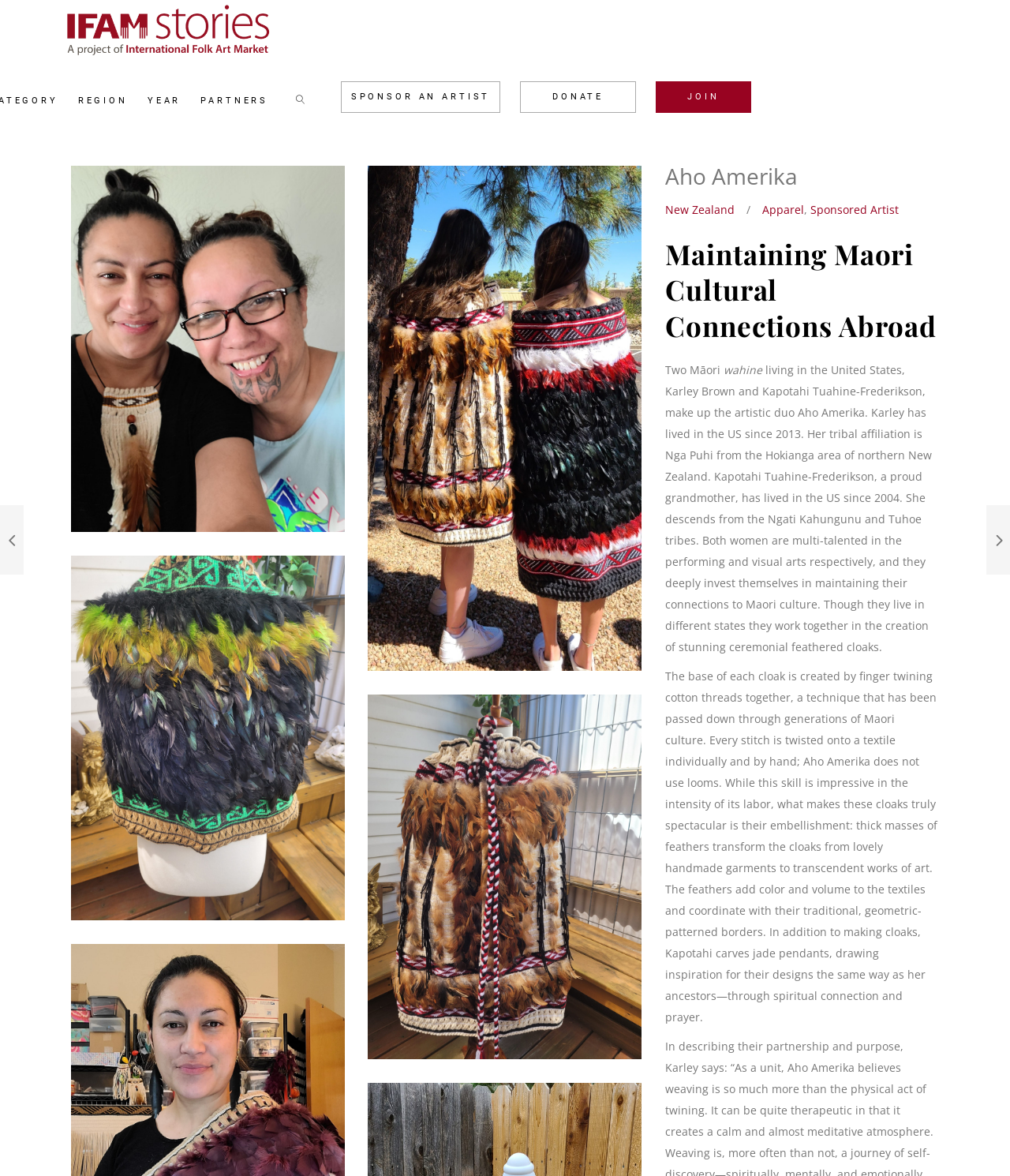Answer the question in a single word or phrase:
What technique is used to create the base of each cloak?

Finger twining cotton threads